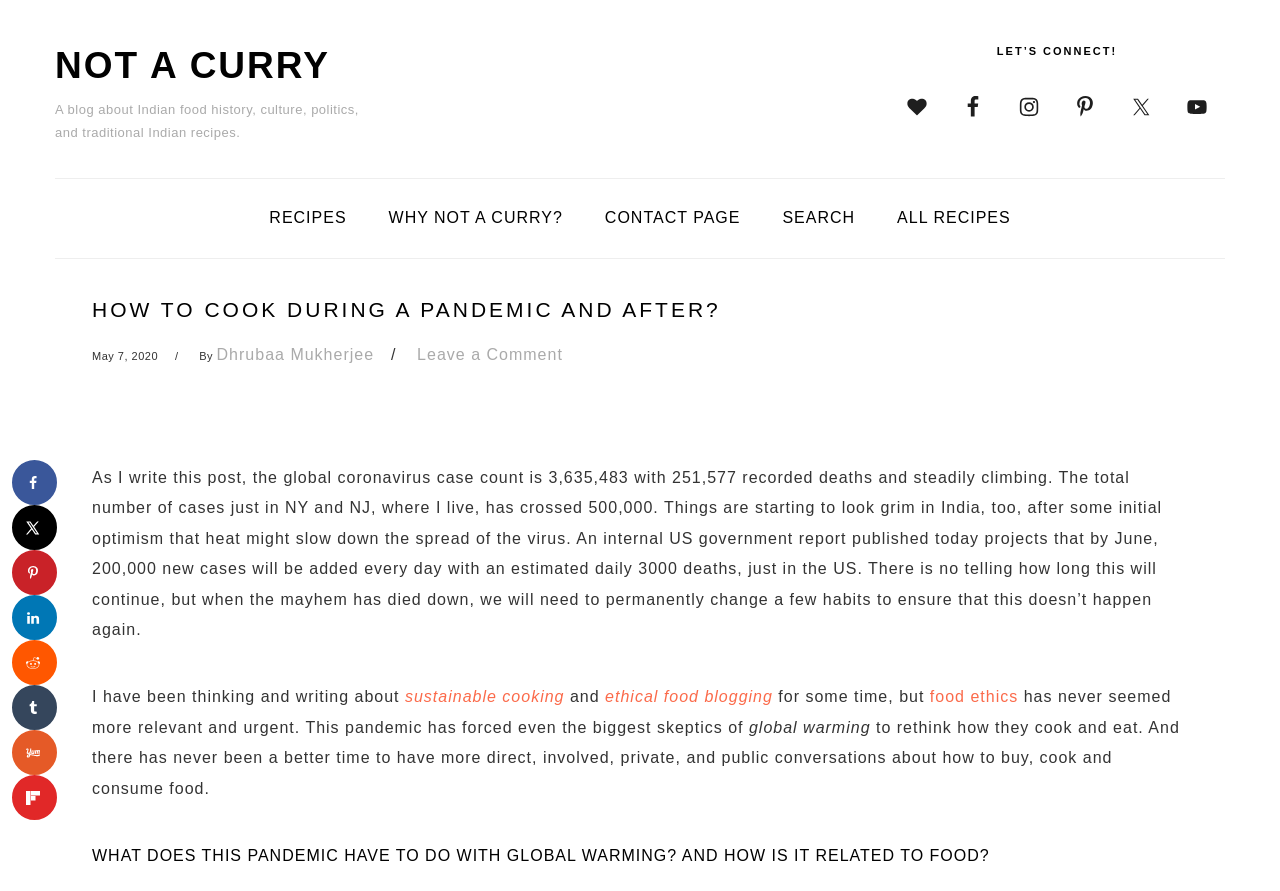Identify the bounding box coordinates of the clickable region to carry out the given instruction: "Click on the 'RECIPES' link".

[0.194, 0.209, 0.287, 0.281]